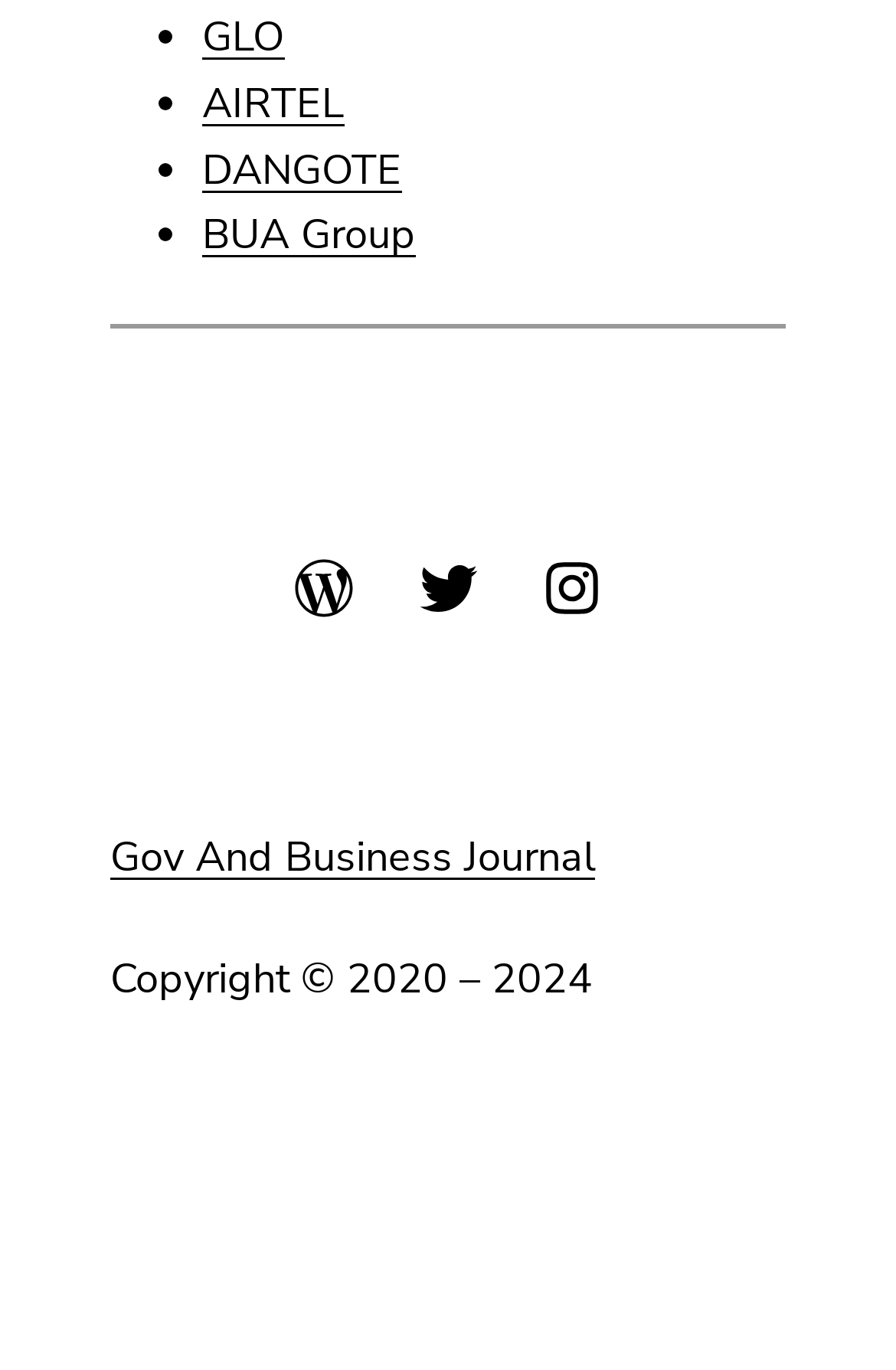Identify the bounding box for the described UI element: "WCC Watch".

None